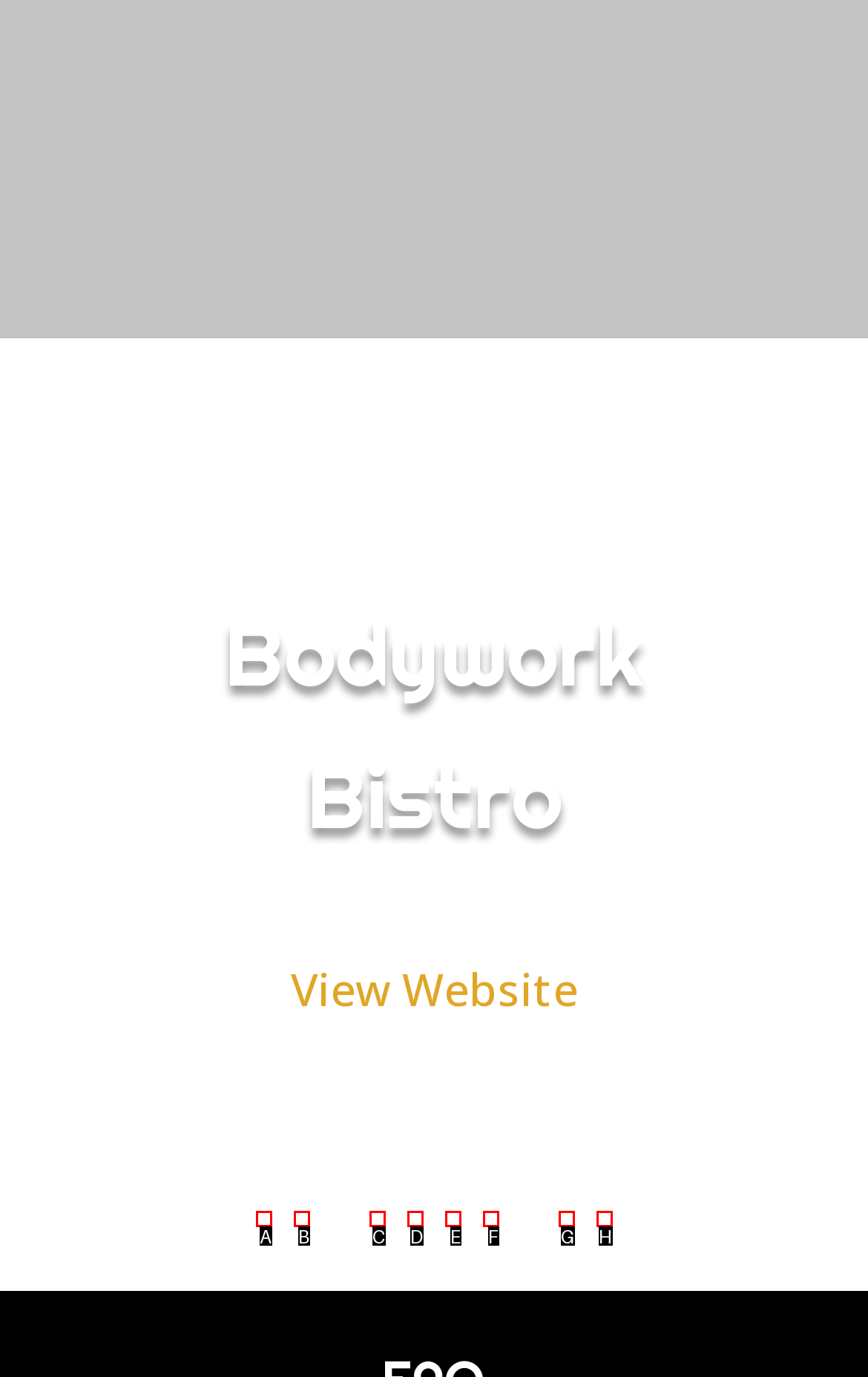Identify the UI element that corresponds to this description: 4
Respond with the letter of the correct option.

C